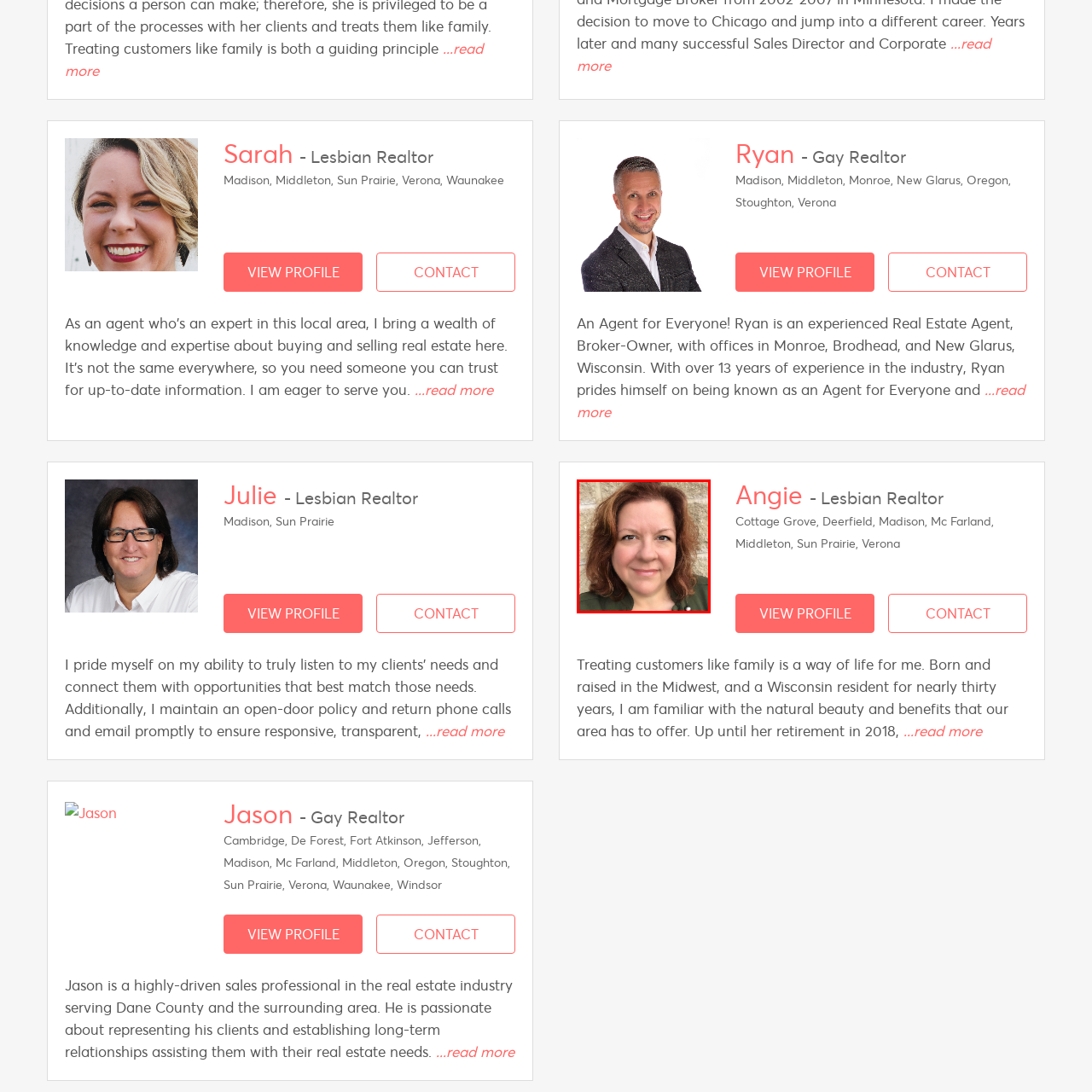Write a comprehensive caption detailing the image within the red boundary.

The image features a woman with shoulder-length, wavy hair, styled in soft curls, and a warm smile that conveys approachability and professionalism. She appears to be outside, with a neutral, textured background that enhances her features. This image is associated with Angie, a dedicated lesbian realtor, known for her commitment to treating customers like family. Angie serves the Cottage Grove, Deerfield, Madison, McFarland, Middleton, Sun Prairie, and Verona areas, showcasing her deep connection to the community and her expertise in the local real estate market. Her background includes years of experience, which she uses to help individuals and families find their perfect homes.